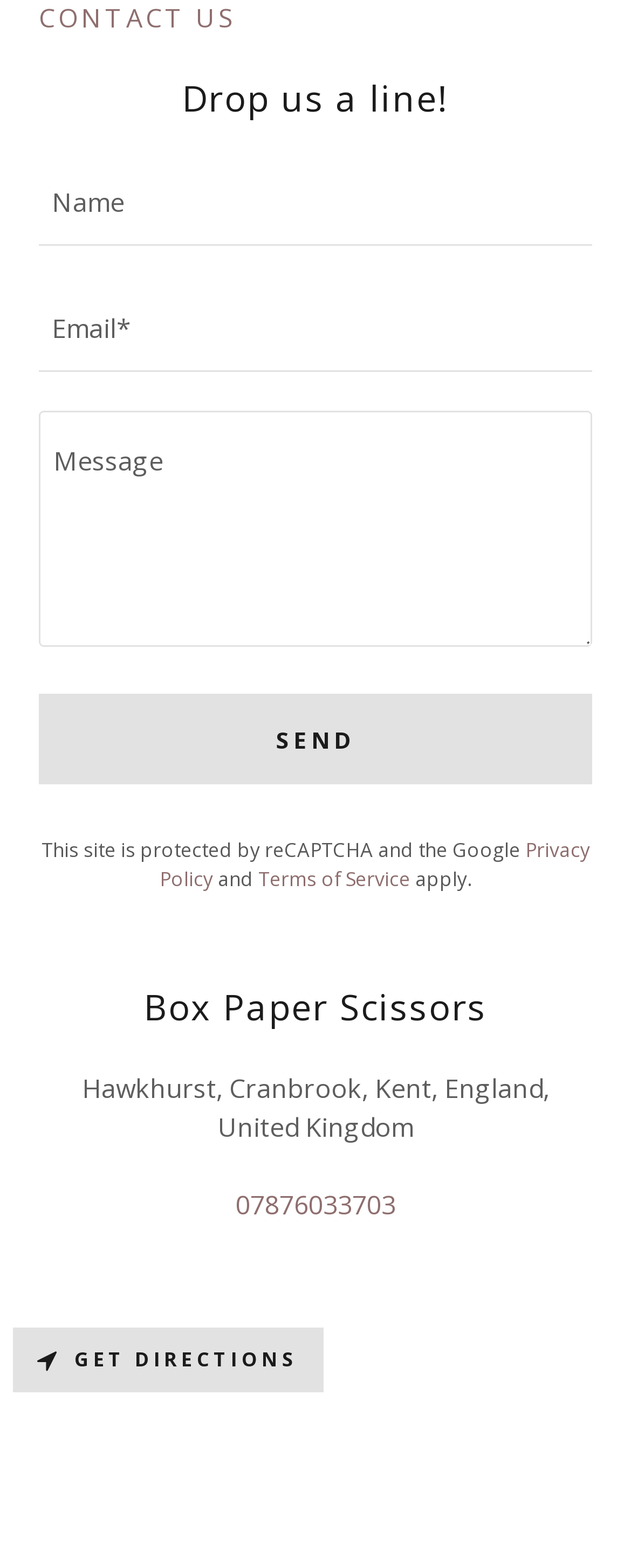What is the reCAPTCHA for?
Please answer the question with as much detail as possible using the screenshot.

The reCAPTCHA is used to protect the website from spam and abuse, as indicated by the static text element that mentions 'This site is protected by reCAPTCHA and the Google'.